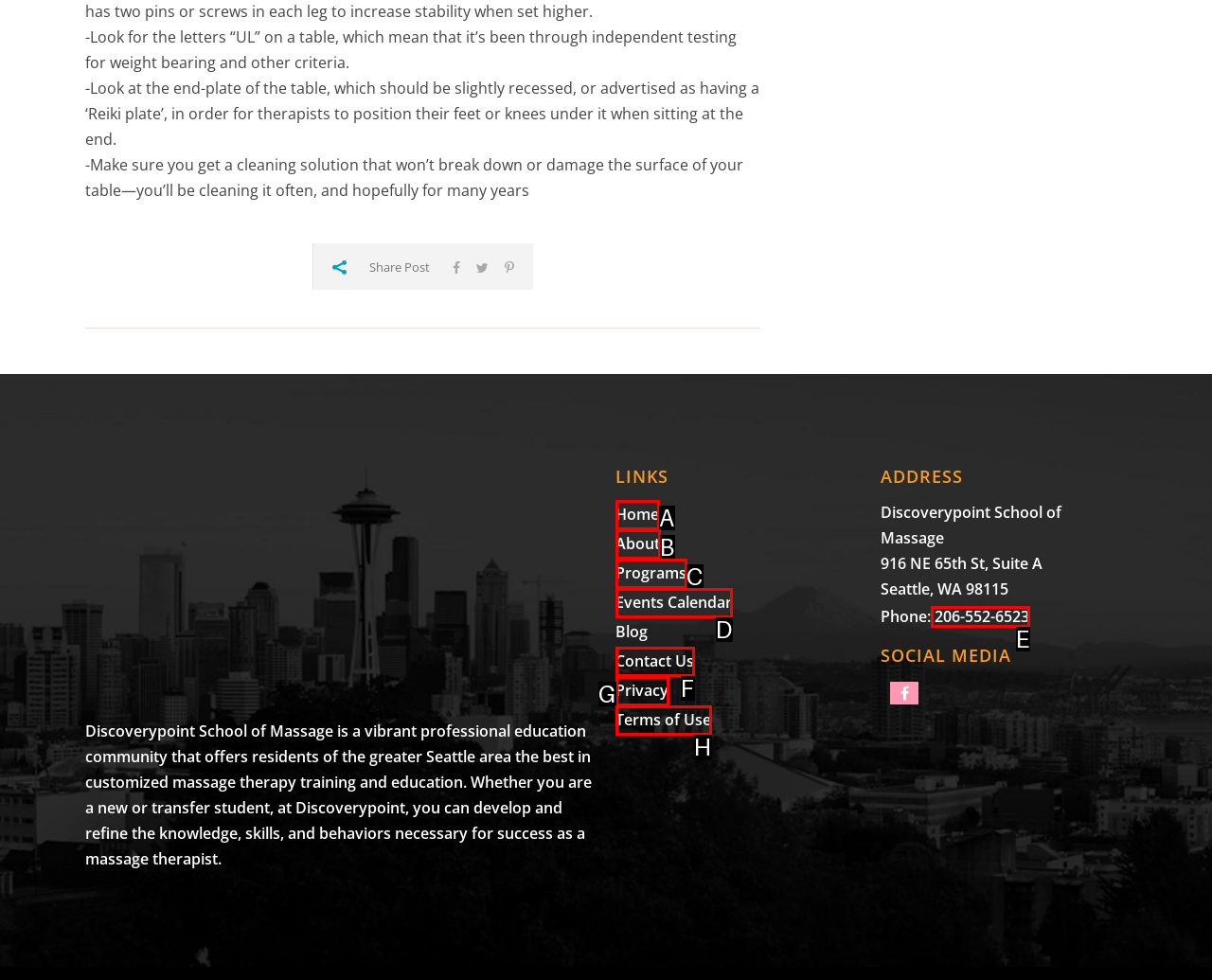Using the element description: Terms of Use, select the HTML element that matches best. Answer with the letter of your choice.

H